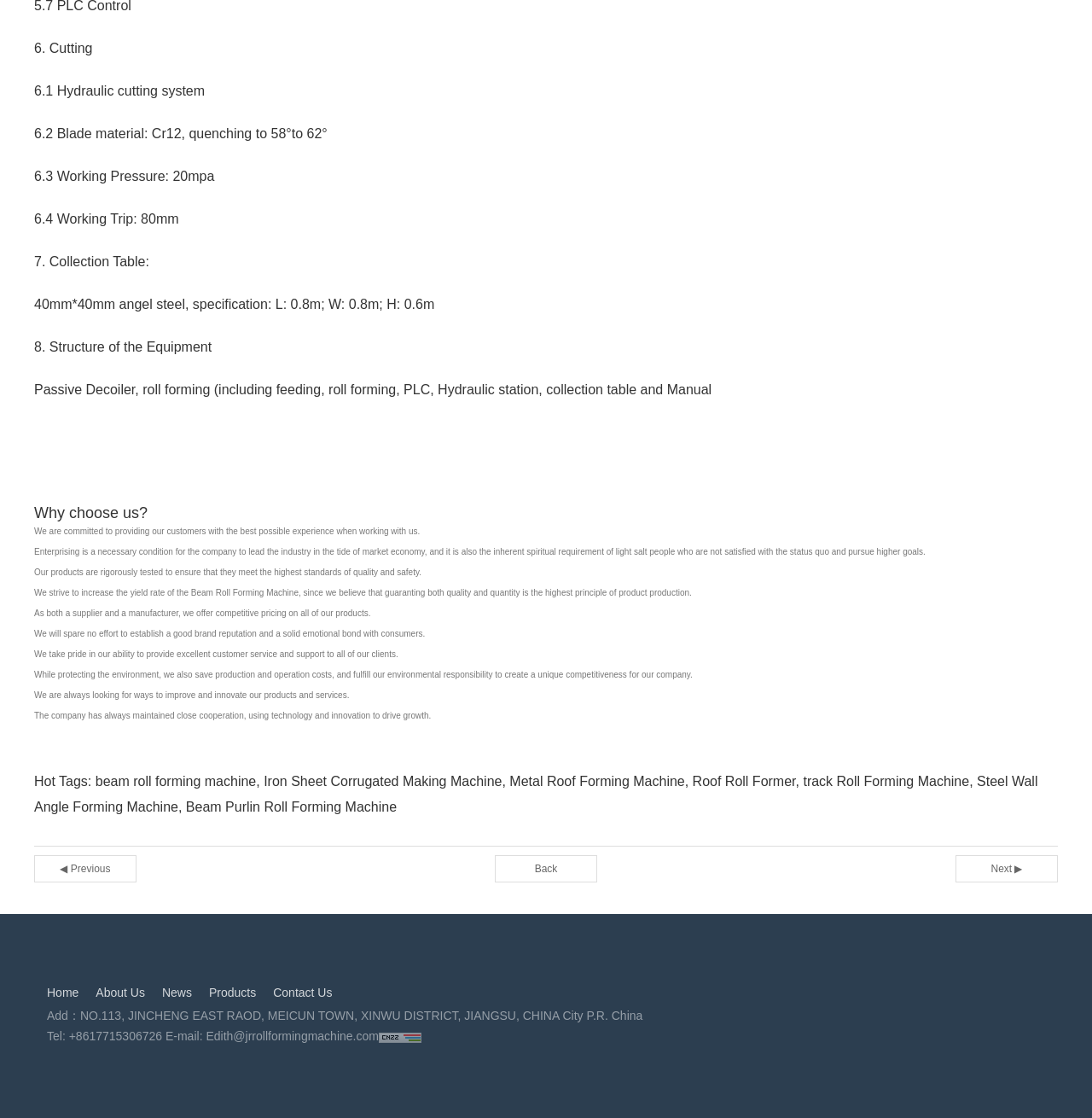How many links are there in the navigation menu?
Please look at the screenshot and answer using one word or phrase.

5